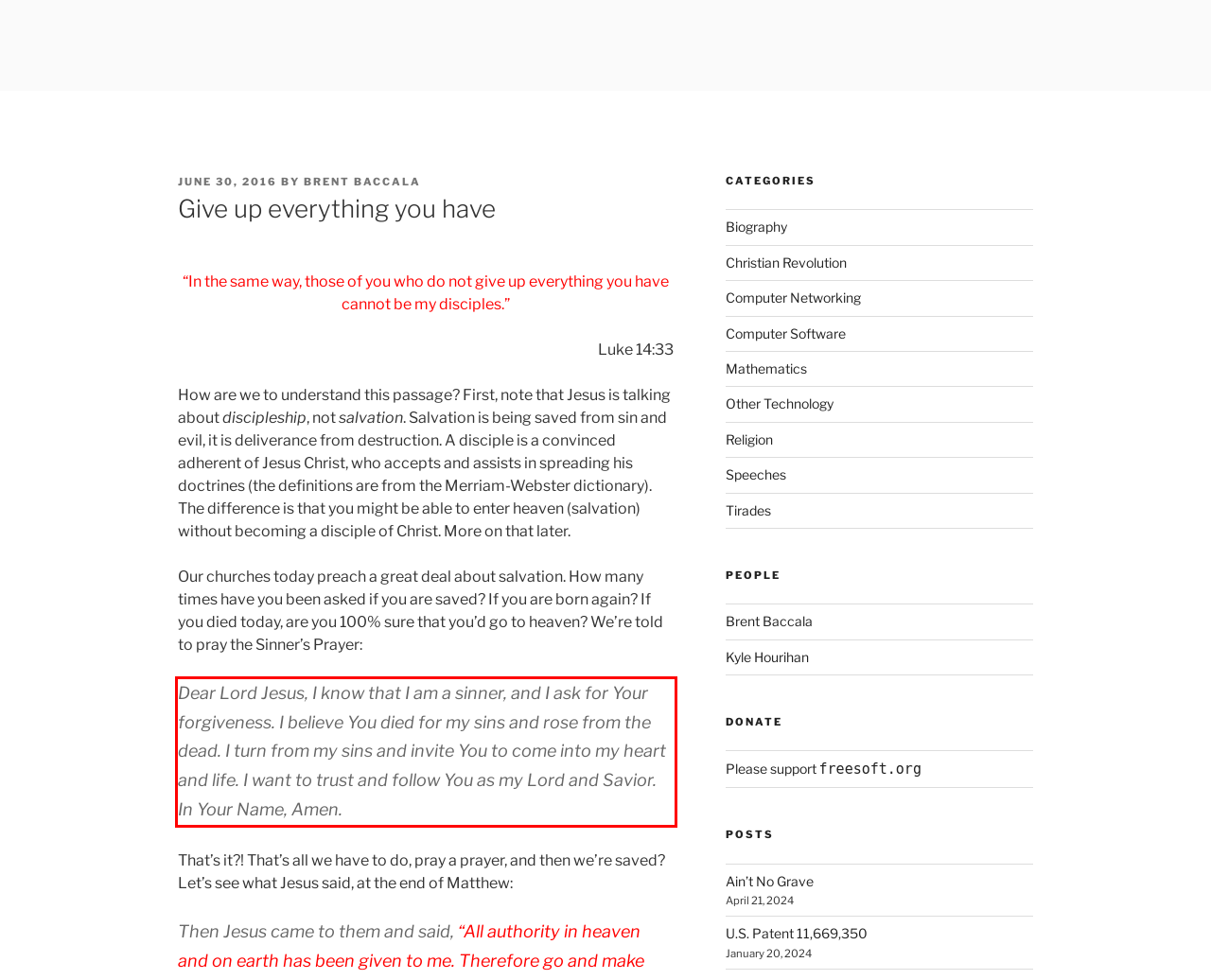Analyze the webpage screenshot and use OCR to recognize the text content in the red bounding box.

Dear Lord Jesus, I know that I am a sinner, and I ask for Your forgiveness. I believe You died for my sins and rose from the dead. I turn from my sins and invite You to come into my heart and life. I want to trust and follow You as my Lord and Savior. In Your Name, Amen.